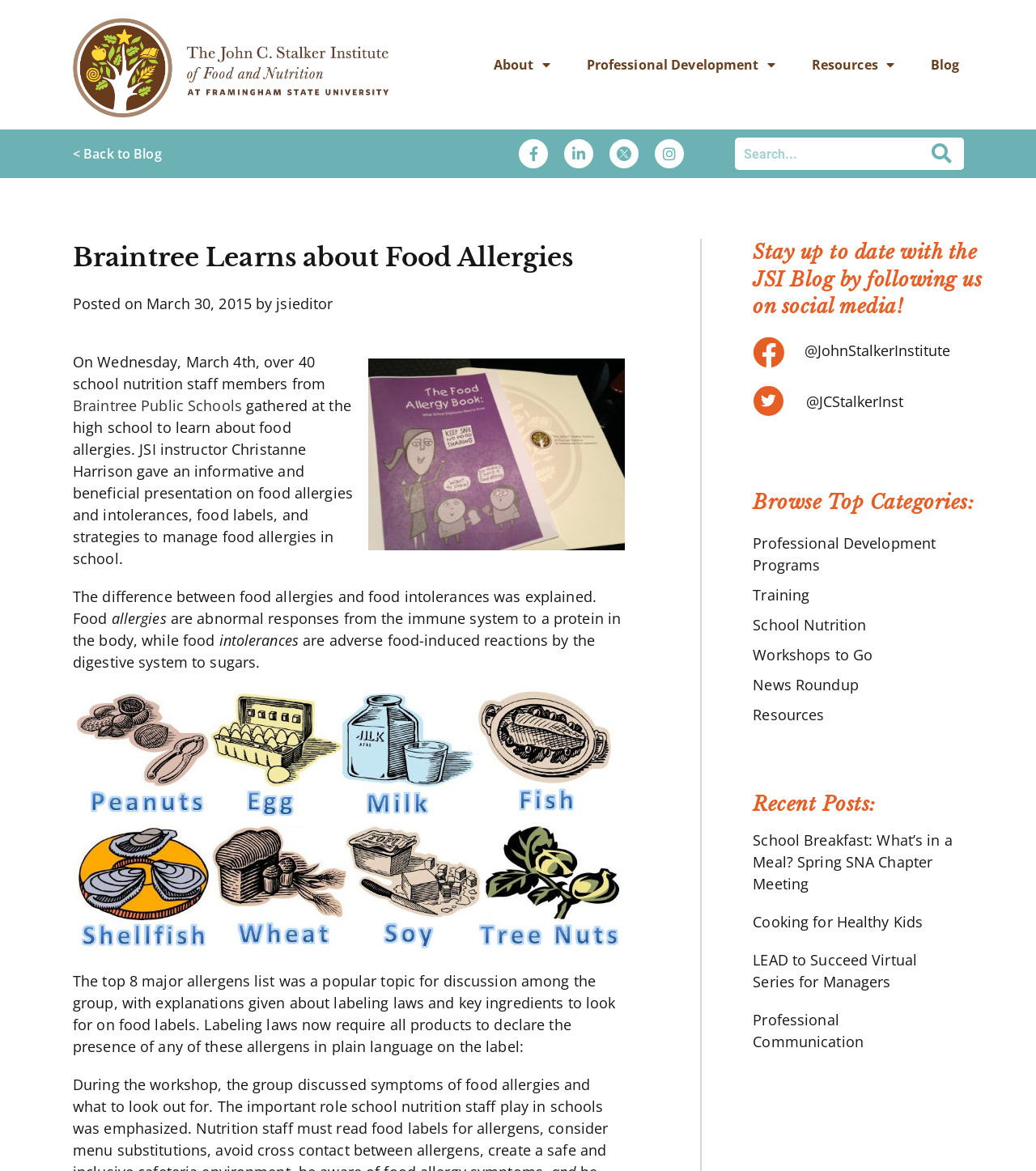Answer the question using only one word or a concise phrase: How many recent posts are listed at the bottom of the webpage?

4